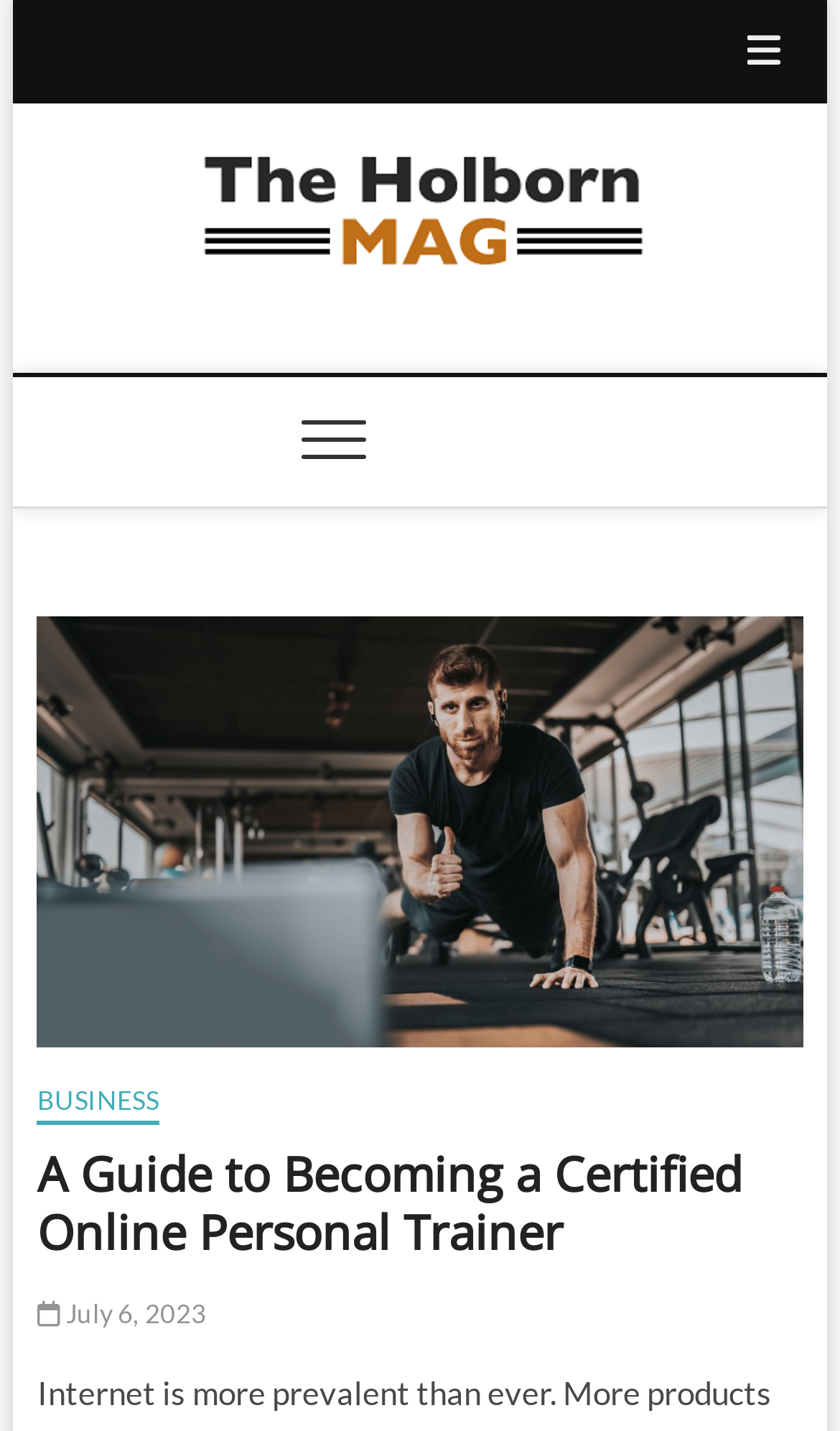What type of insurance is mentioned in the image?
Based on the image, respond with a single word or phrase.

Errors and omissions insurance